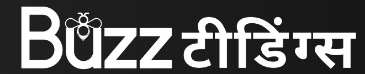Offer a detailed account of the various components present in the image.

The image showcases the logo of "Buzztidings," a media platform committed to providing reliable and accessible news. The logo prominently features the name "Buzztidings," written in a modern and bold typeface, combining English and Hindi elements. This blend reflects the platform's aim to connect with a diverse audience, emphasizing its mission of inclusivity in news coverage. The use of a simple, yet impactful design fits well within the bold aesthetic of contemporary media, reinforcing Buzztidings' dedication to offering comprehensive and up-to-date content to its readers. The logo serves as a visual representation of the platform's identity and values, encapsulating its focus on fostering informed dialogue and community engagement.